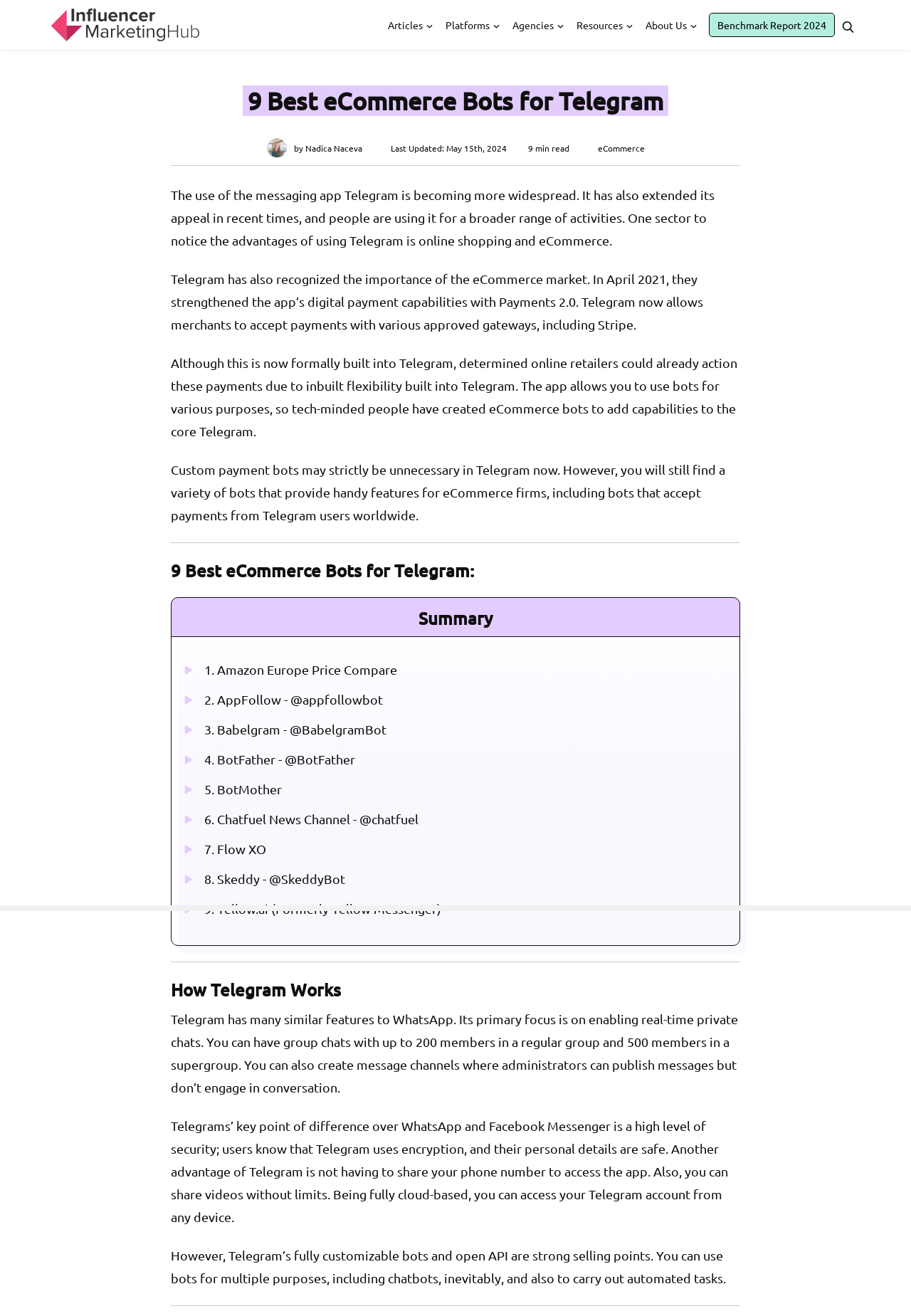Based on the image, please elaborate on the answer to the following question:
What is the name of the author of this article?

The webpage provides information about the author of the article, Nadica Naceva, which is mentioned along with the publication date, indicating that the name of the author of this article is Nadica Naceva.